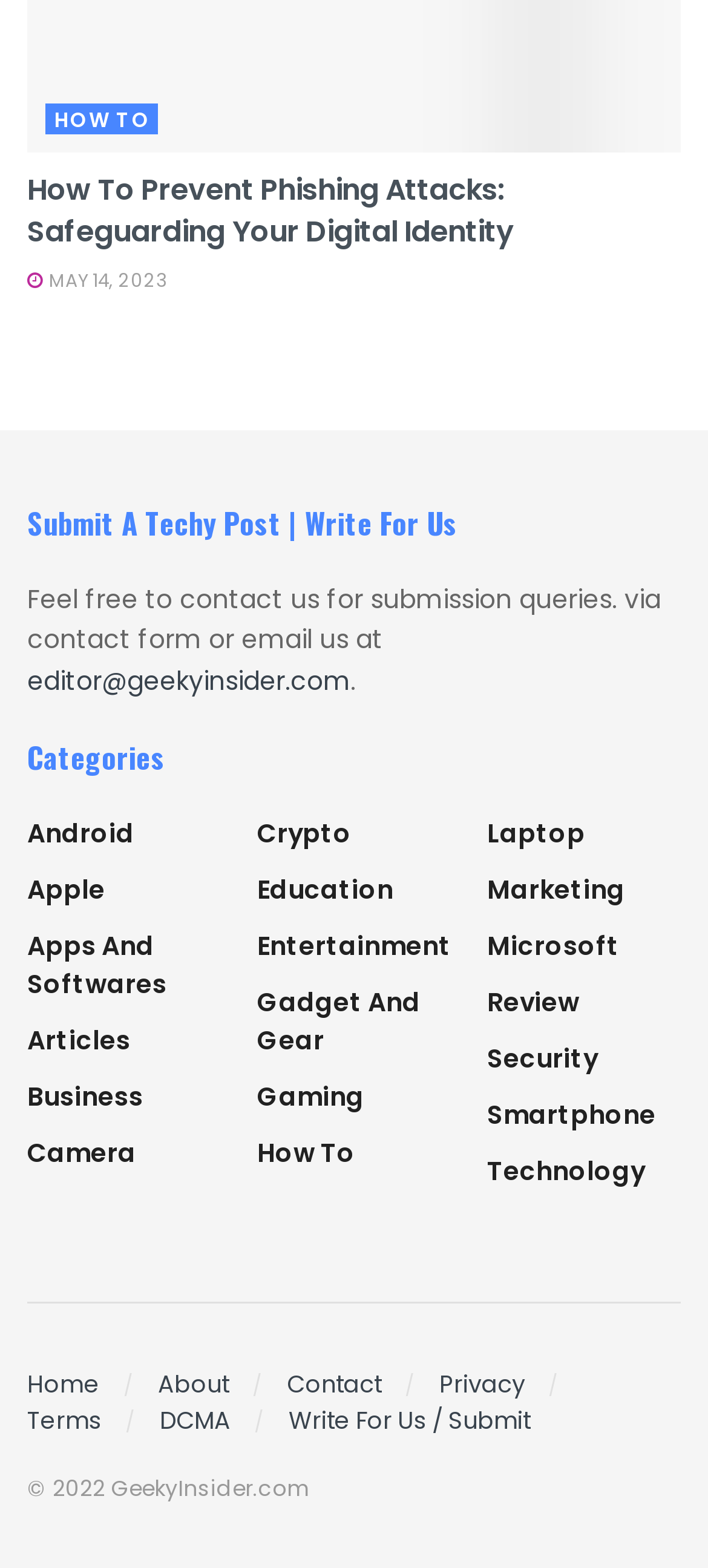Find the bounding box coordinates for the element described here: "Write For Us / Submit".

[0.408, 0.895, 0.749, 0.917]